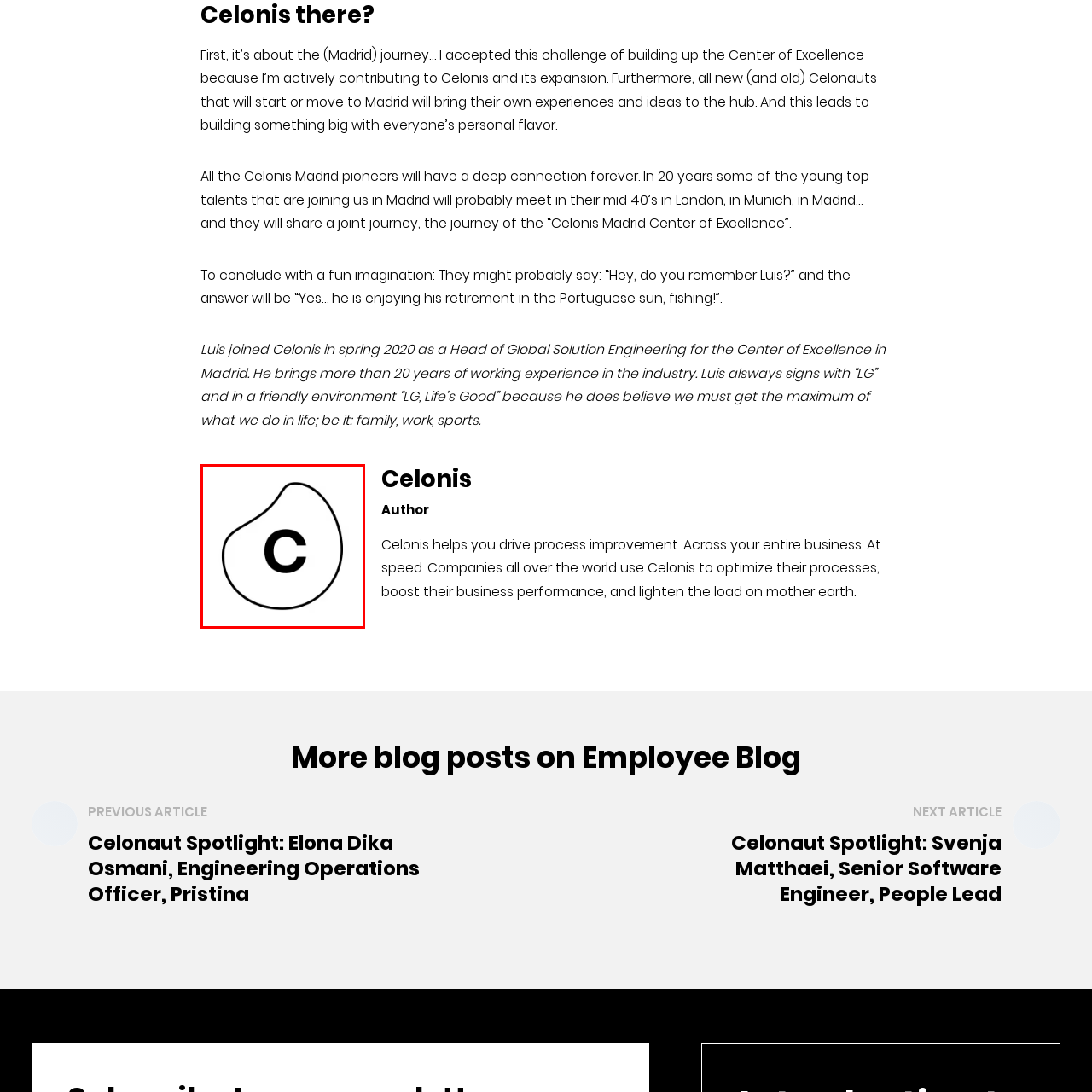Check the image highlighted in red, What is the central element of the logo?
 Please answer in a single word or phrase.

The letter 'C'